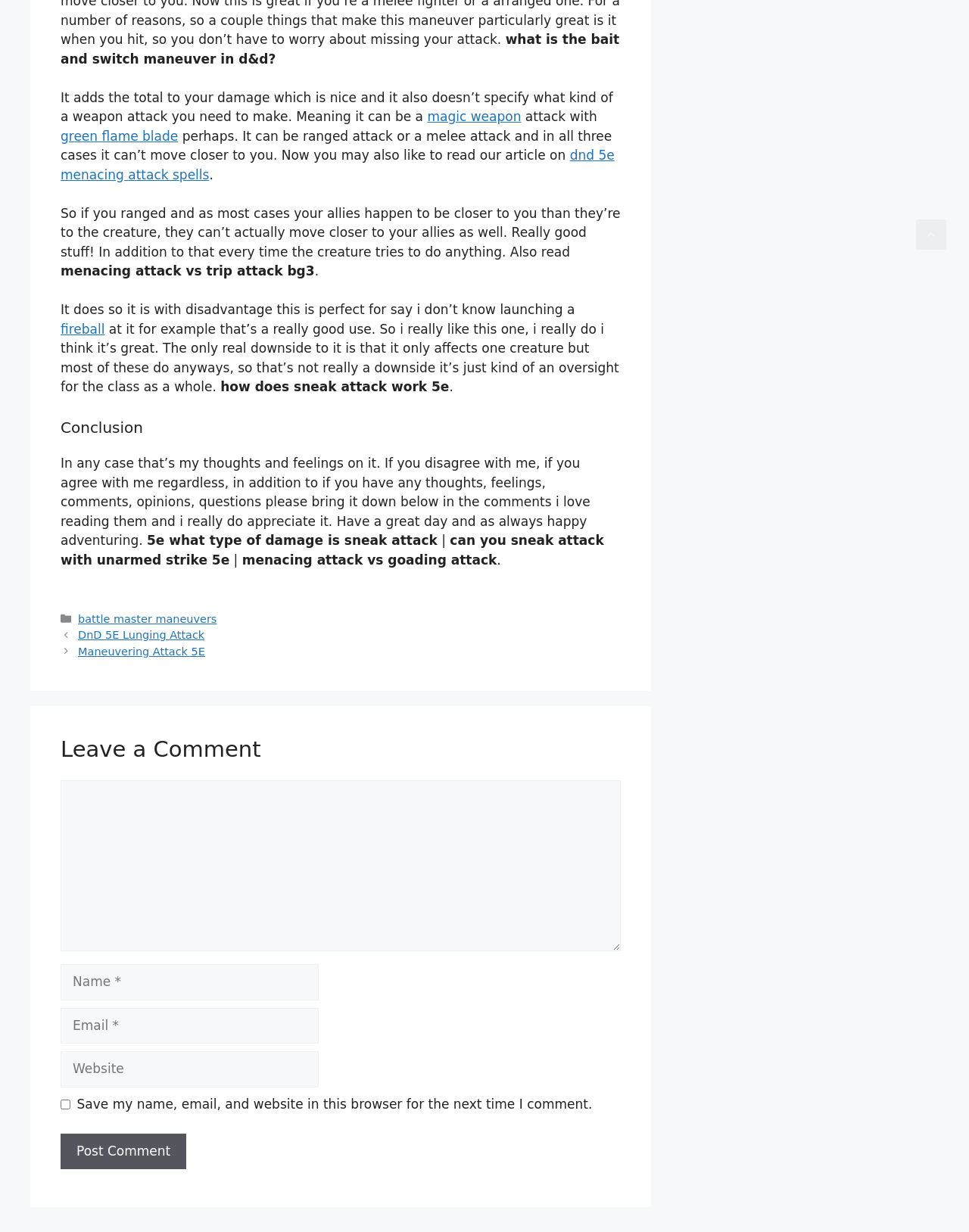Give a short answer using one word or phrase for the question:
What type of attack can be used with the Bait and Switch maneuver?

Ranged or melee attack